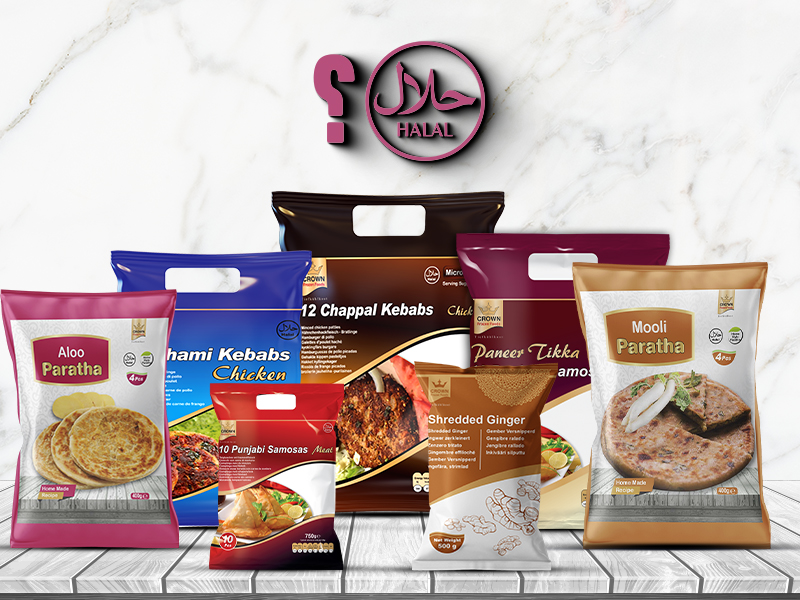Detail everything you observe in the image.

The image showcases a vibrant assortment of halal frozen food products offered by Crown Foods. Centered around a bold and inviting question mark graphic labeled "HALAL," the display features several product packages arranged artistically against a subtle marble background. The highlighted items include:

1. **Aloo Paratha** – A deliciously stuffed flatbread made with potato.
2. **Shami Kebabs (Chicken)** – A savory chicken kebab known for its rich flavors.
3. **12 Chappal Kebabs** – Conveniently packaged kebabs perfect for quick meals.
4. **Paneer Tikka Samosas** – Flaky pastries filled with spiced paneer.
5. **Shredded Ginger** – A versatile ingredient for enhancing multiple cuisines.
6. **Mooli Paratha** – A whole wheat flatbread stuffed with radishes, providing a healthy twist.

This collection underscores Crown Foods’ dedication to providing high-quality halal-certified frozen products, ensuring consumers can enjoy delicious meals while adhering to halal dietary standards.